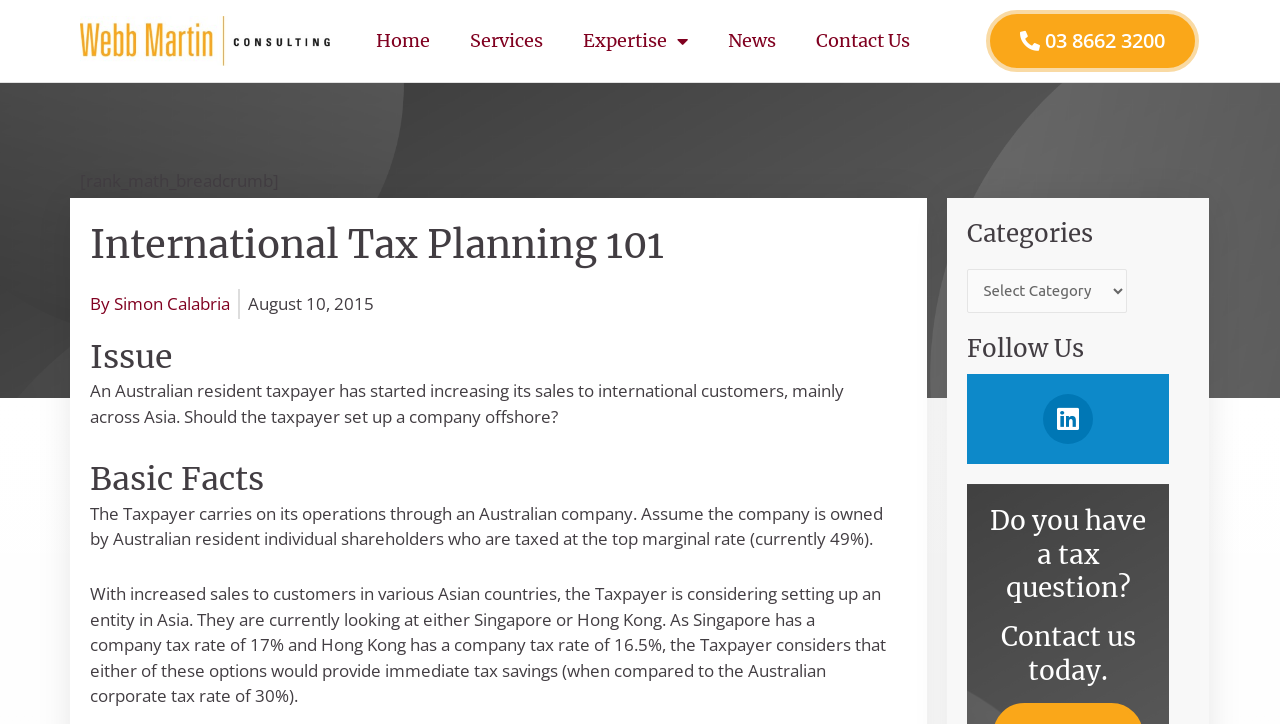Please mark the bounding box coordinates of the area that should be clicked to carry out the instruction: "Click on the 'Linkedin' link".

[0.815, 0.544, 0.854, 0.613]